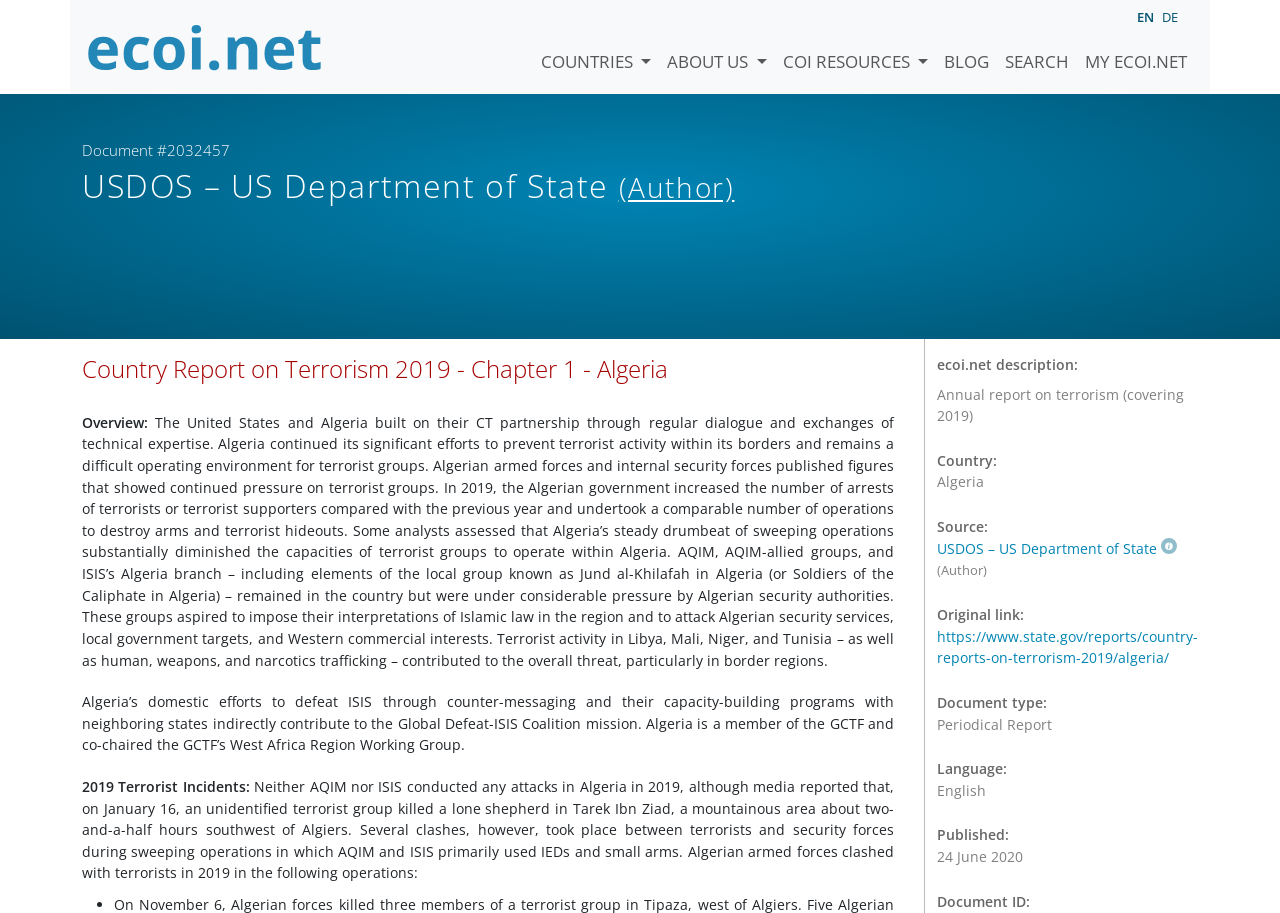Find the bounding box coordinates for the HTML element described as: "Blog". The coordinates should consist of four float values between 0 and 1, i.e., [left, top, right, bottom].

[0.731, 0.021, 0.779, 0.082]